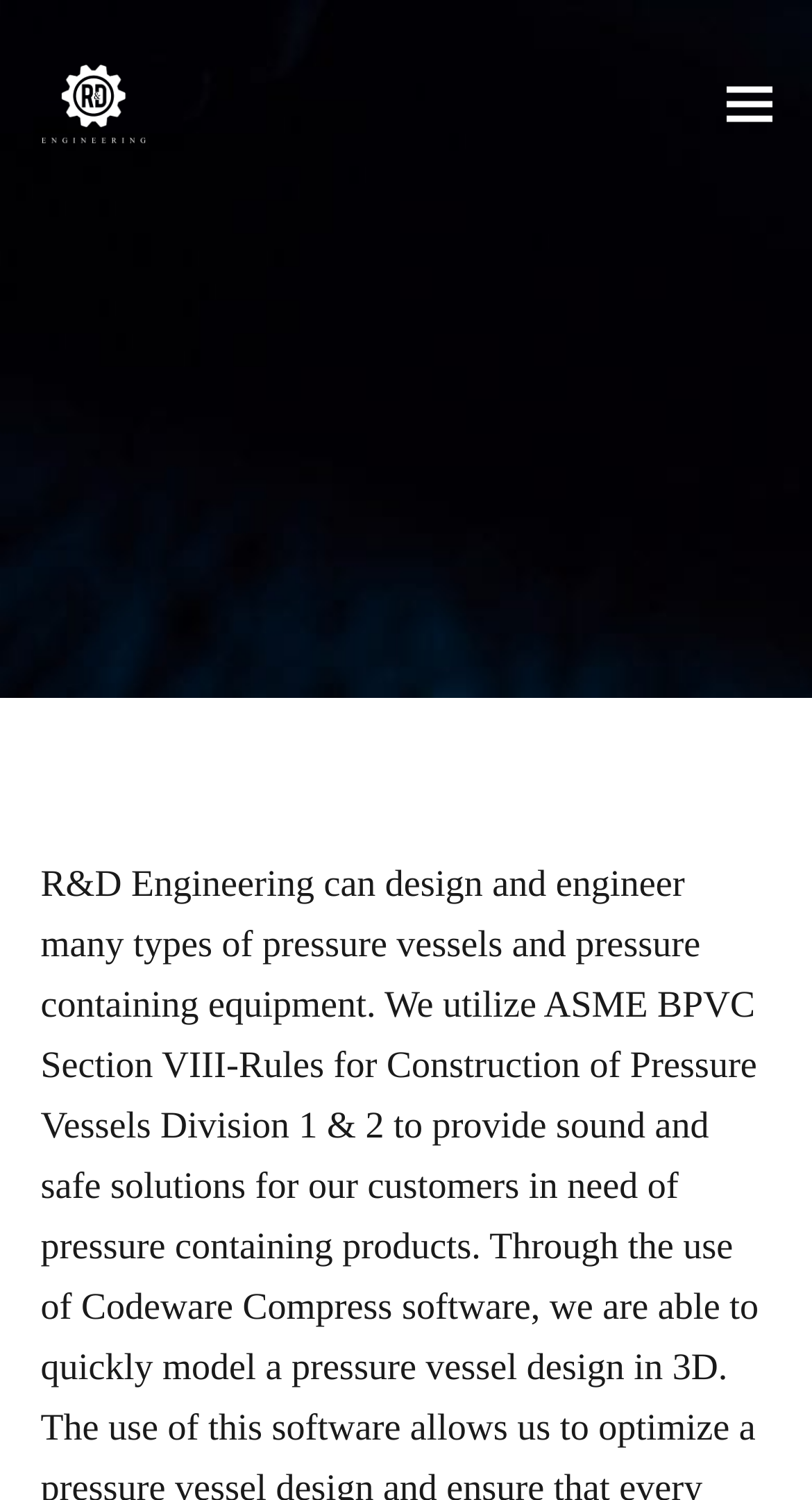Locate the bounding box of the UI element based on this description: "aria-label="Toggle mobile menu"". Provide four float numbers between 0 and 1 as [left, top, right, bottom].

[0.894, 0.058, 0.95, 0.081]